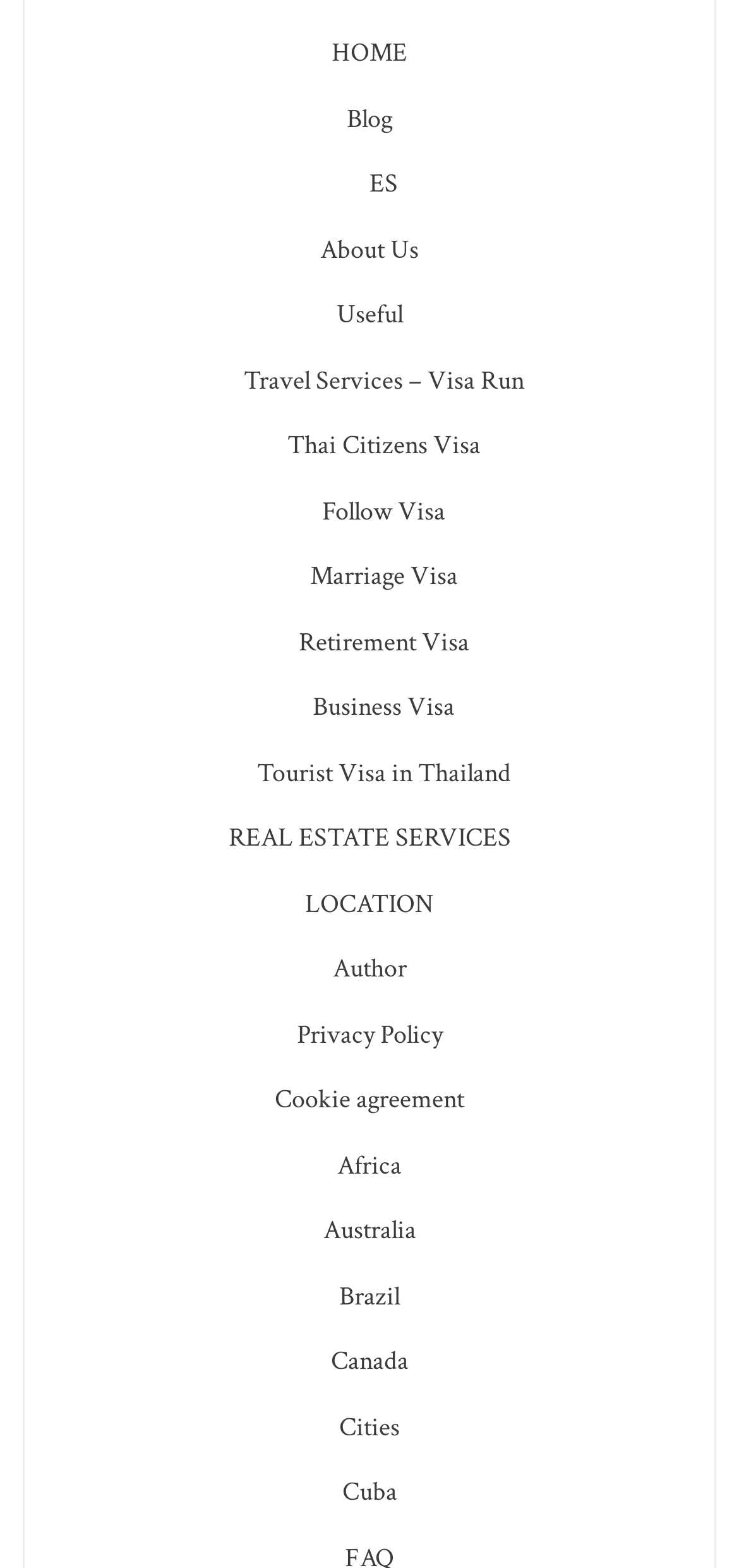Determine the bounding box coordinates of the UI element that matches the following description: "Travel Services – Visa Run". The coordinates should be four float numbers between 0 and 1 in the format [left, top, right, bottom].

[0.329, 0.232, 0.709, 0.254]